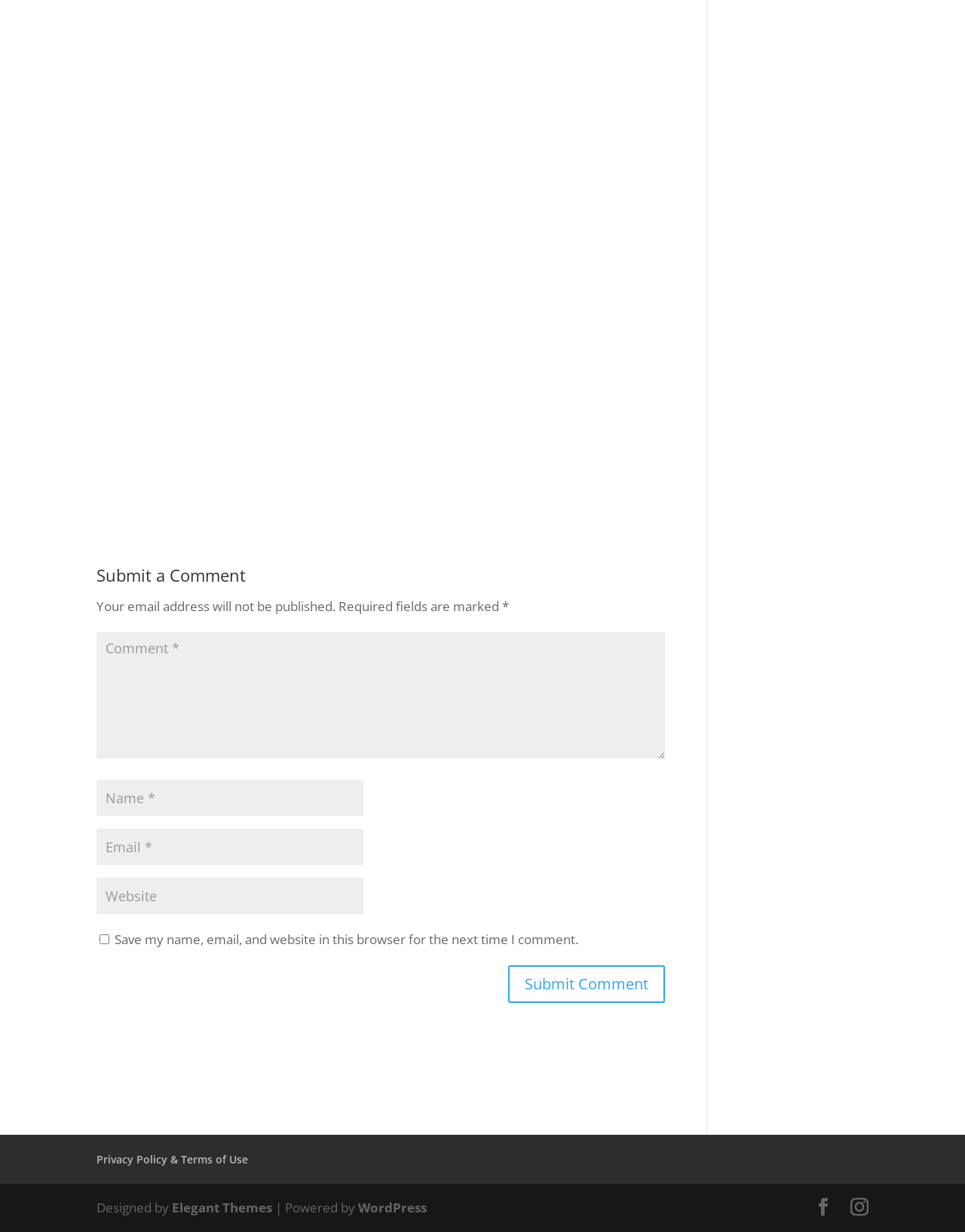Using the webpage screenshot, locate the HTML element that fits the following description and provide its bounding box: "input value="Name *" name="author"".

[0.1, 0.633, 0.377, 0.662]